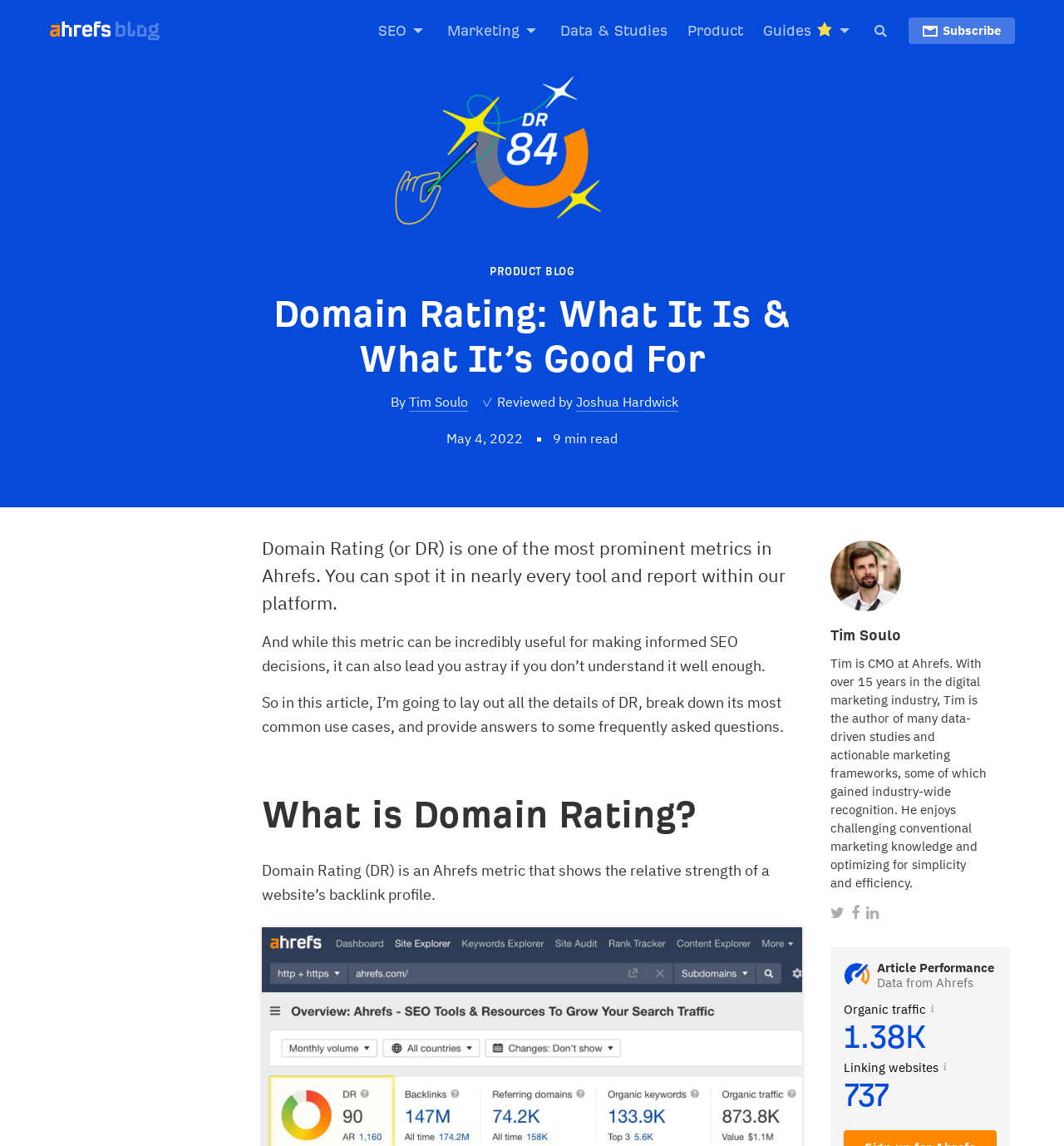Explain the features and main sections of the webpage comprehensively.

This webpage is about Domain Rating (DR), a metric used by Ahrefs to measure the strength of a website's backlink profile. At the top, there are multiple links to different sections of the Ahrefs website, including the SEO Blog, Marketing, Data & Studies, Product, and Guides. A search bar is located on the right side of the top section.

Below the top section, there is a large image with the title "Domain Rating: What It Is & What It’s Good For". Underneath the image, the author's name, Tim Soulo, is displayed, along with a checkbox and the name of the reviewer, Joshua Hardwick. The date of publication, "May 4, 2022", and the estimated reading time, "9 min read", are also shown.

The main content of the webpage is divided into sections, starting with an introduction to Domain Rating. The text explains that DR is a prominent metric in Ahrefs, but it can be misleading if not understood properly. The author promises to provide details about DR, its use cases, and answers to frequently asked questions.

The first section is titled "What is Domain Rating?" and provides a definition of DR as a metric that shows the relative strength of a website's backlink profile. 

On the right side of the webpage, there is a section about the author, Tim Soulo, with a photo, a brief bio, and links to his social media profiles. 

Further down, there is a section titled "Article Performance" with data from Ahrefs, including organic traffic and linking websites.